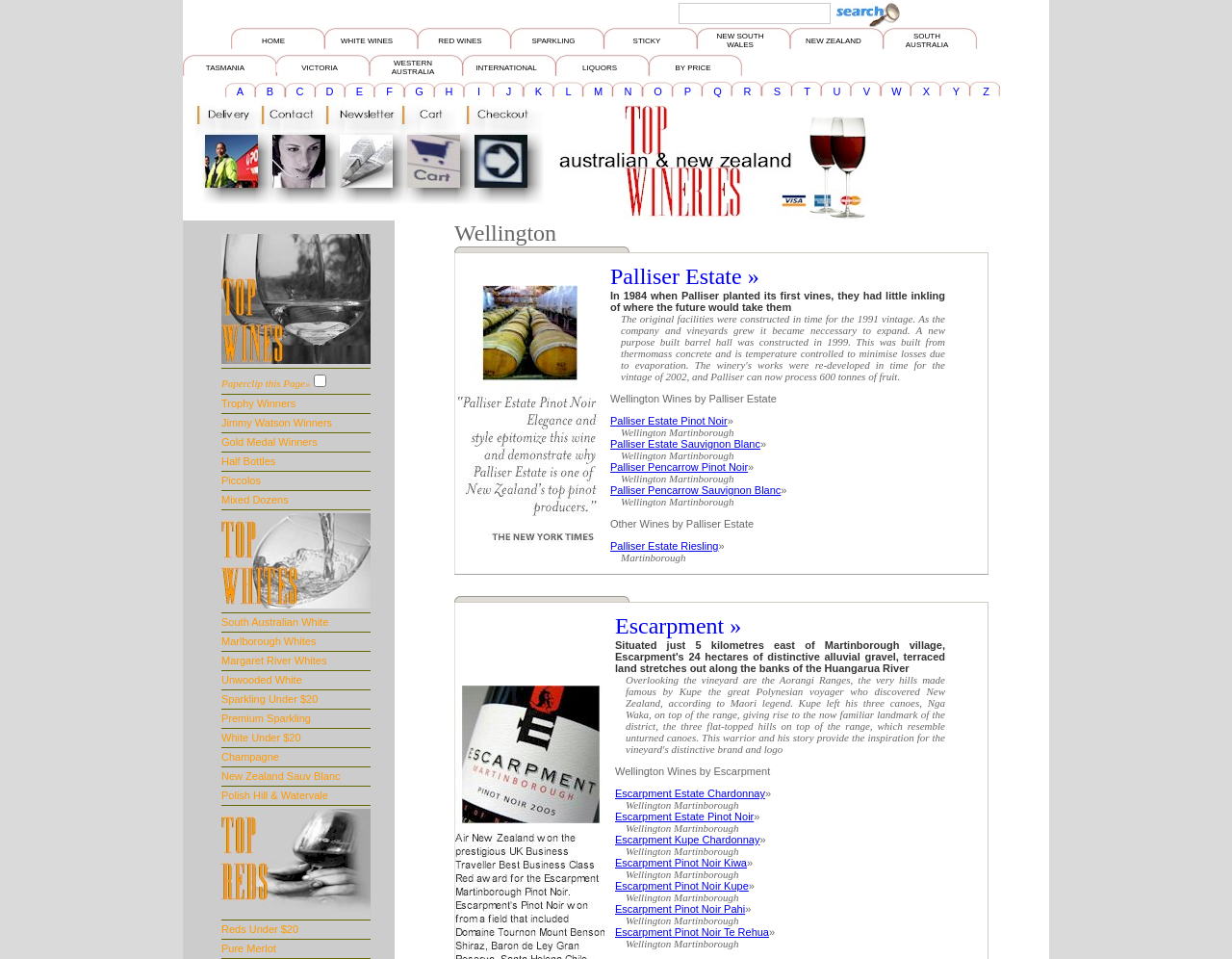Determine the bounding box coordinates of the target area to click to execute the following instruction: "View WHITE WINES."

[0.263, 0.038, 0.339, 0.047]